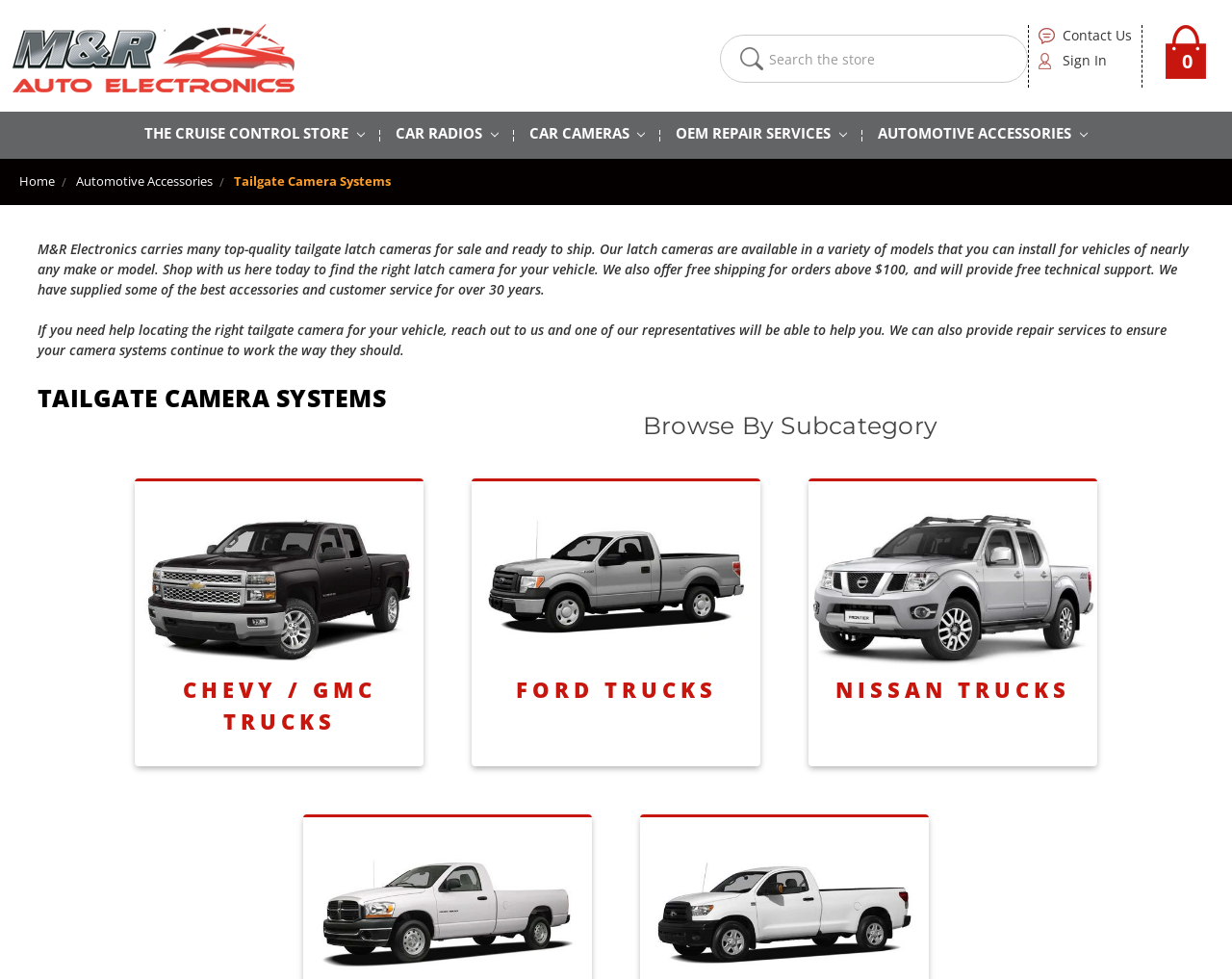What is the main heading displayed on the webpage? Please provide the text.

TAILGATE CAMERA SYSTEMS